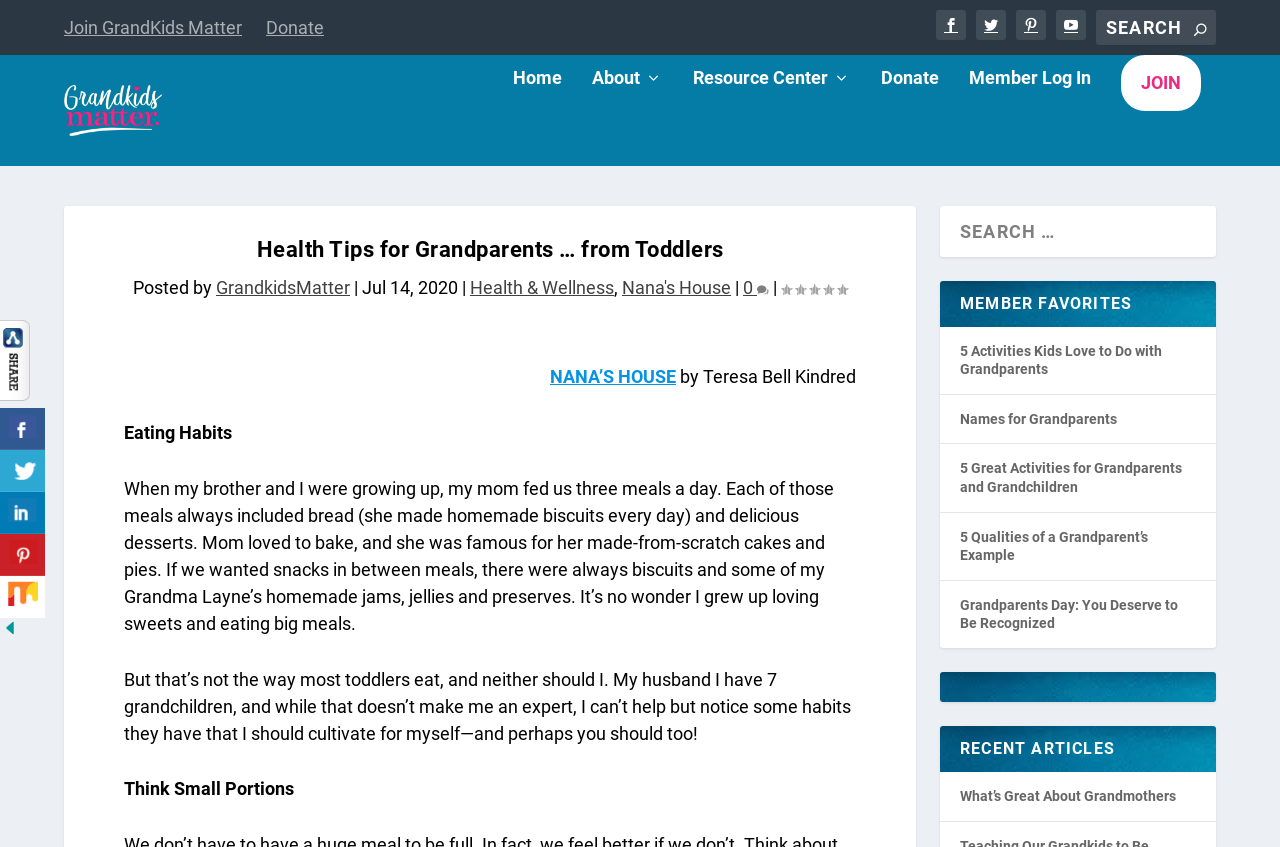Extract the bounding box coordinates for the described element: "Member Log In". The coordinates should be represented as four float numbers between 0 and 1: [left, top, right, bottom].

[0.757, 0.098, 0.852, 0.179]